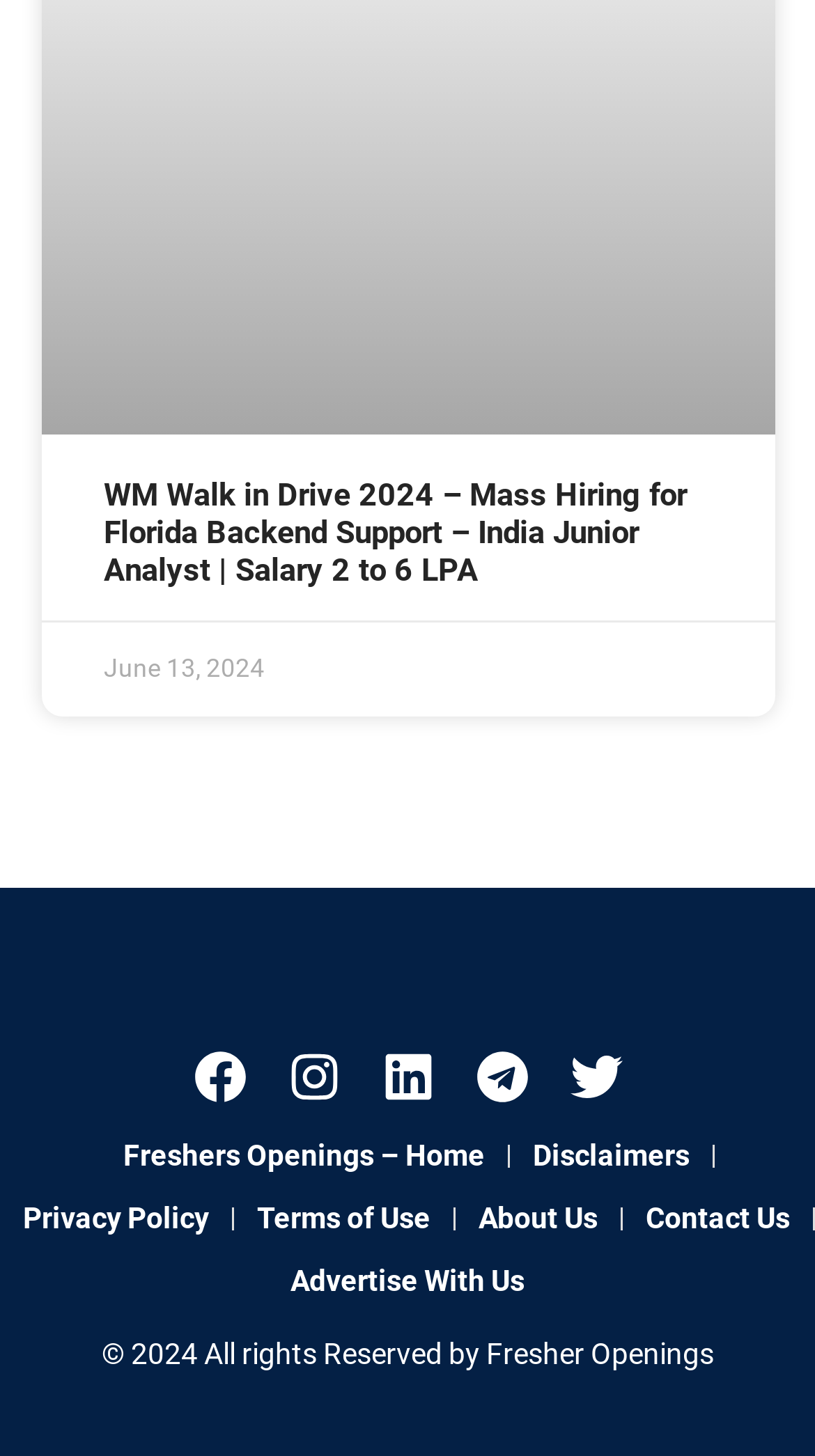Can you specify the bounding box coordinates of the area that needs to be clicked to fulfill the following instruction: "Read Terms of Use"?

[0.287, 0.815, 0.556, 0.858]